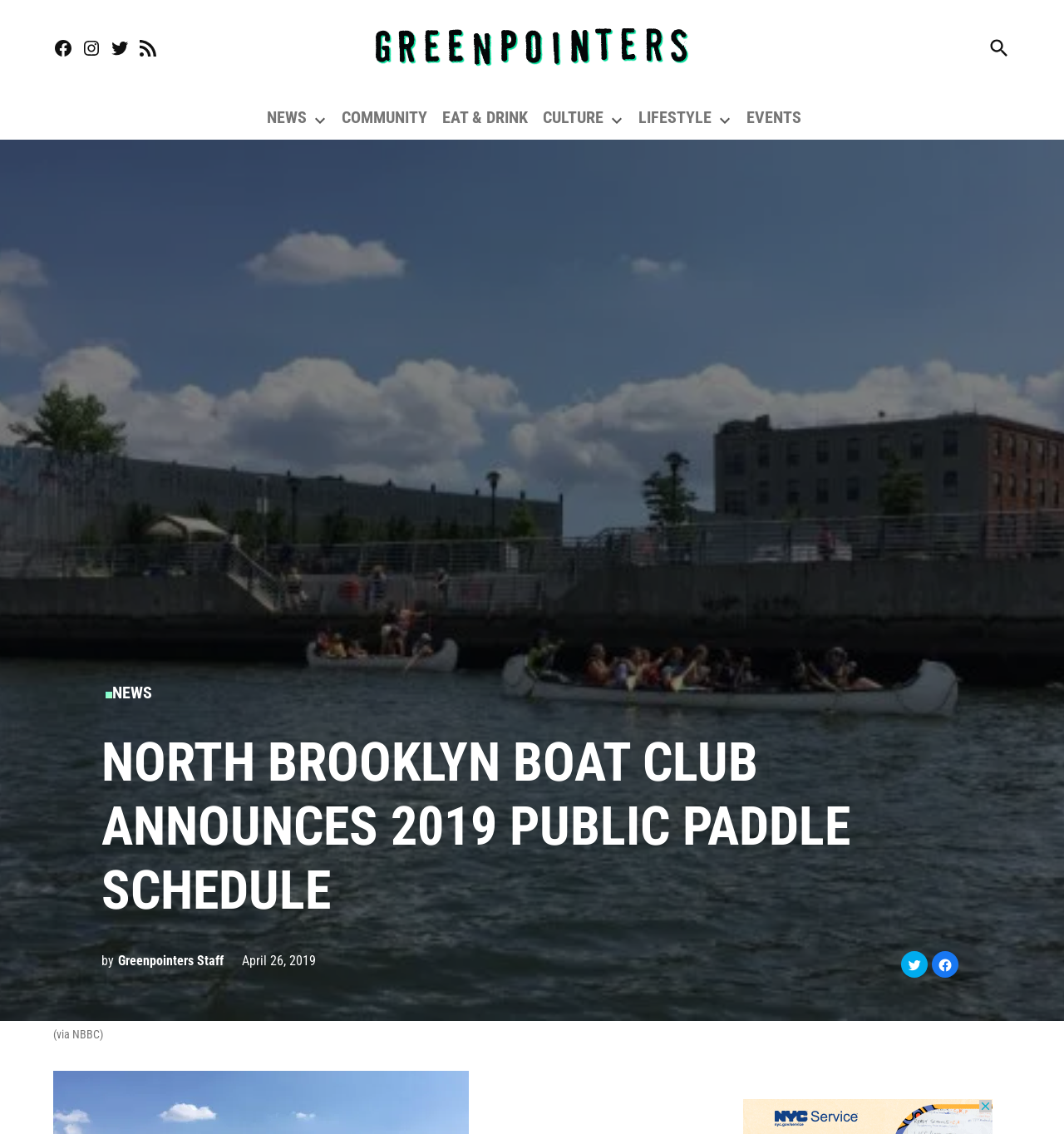Using the provided description: "parent_node: CULTURE", find the bounding box coordinates of the corresponding UI element. The output should be four float numbers between 0 and 1, in the format [left, top, right, bottom].

[0.57, 0.1, 0.589, 0.113]